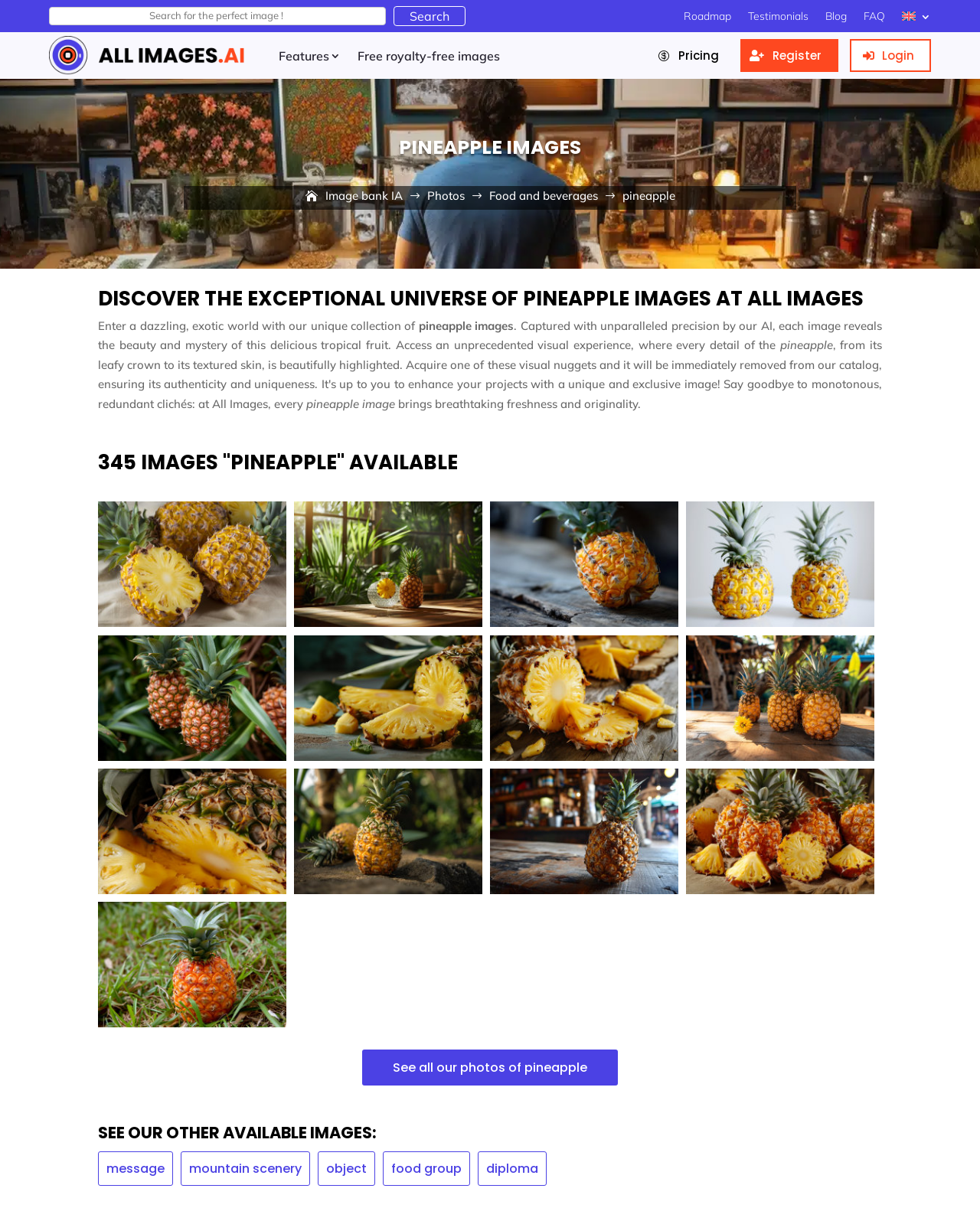Specify the bounding box coordinates of the region I need to click to perform the following instruction: "View testimonials". The coordinates must be four float numbers in the range of 0 to 1, i.e., [left, top, right, bottom].

[0.763, 0.009, 0.825, 0.023]